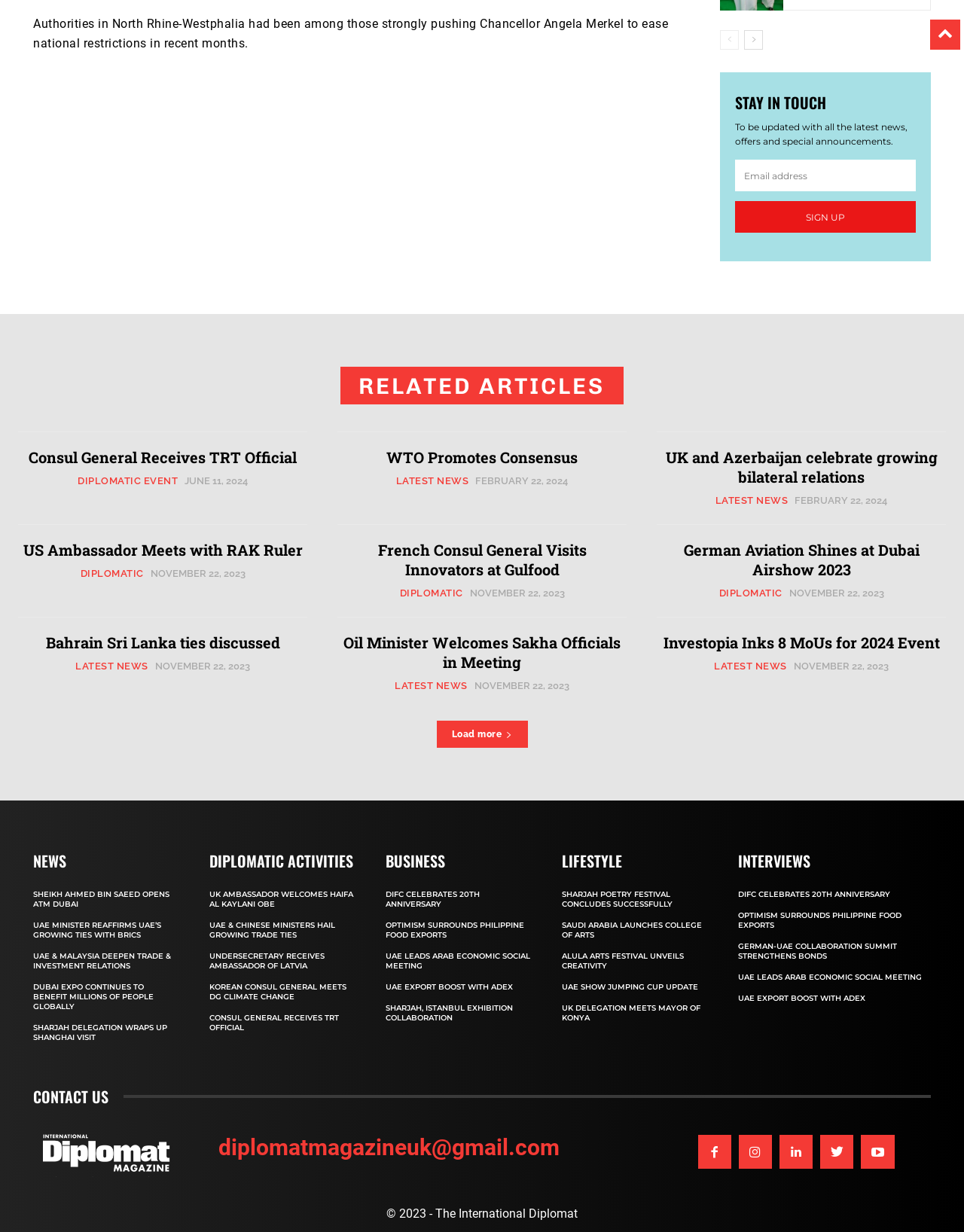Observe the image and answer the following question in detail: What is the topic of the section at the top?

The section at the top has a heading 'STAY IN TOUCH' and contains a text box to enter an email address and a 'SIGN UP' button, indicating that it is a section for users to stay in touch with the website.